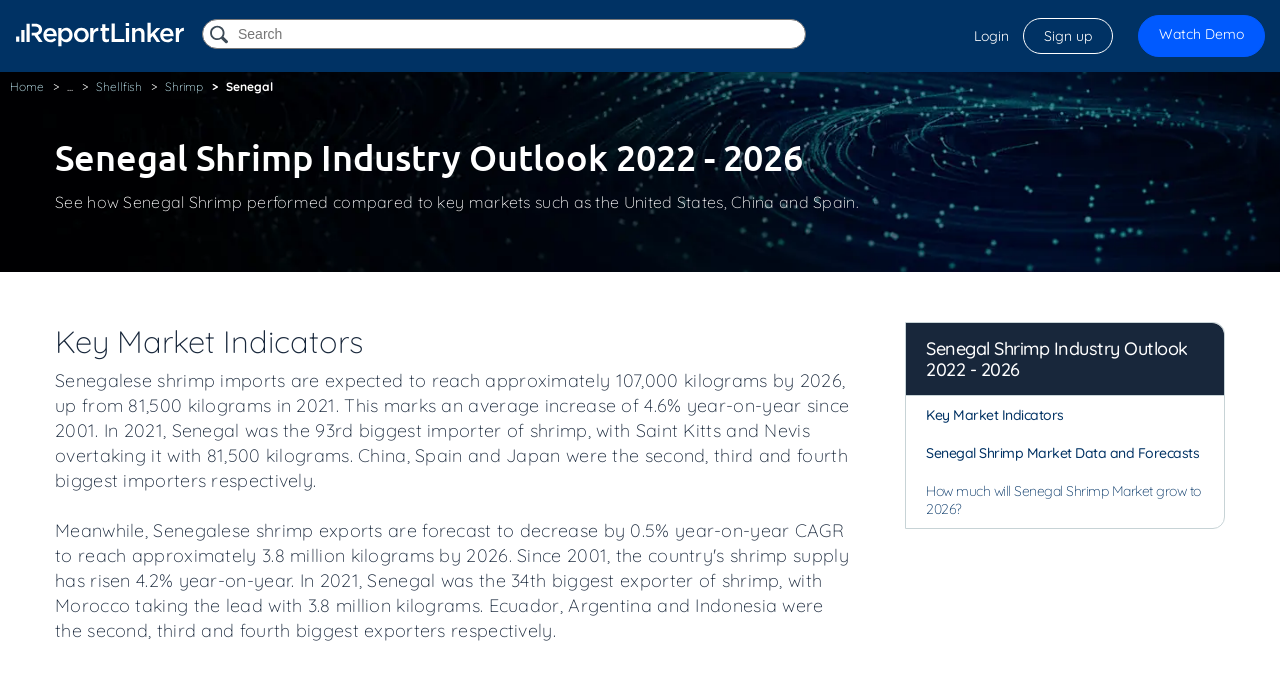Bounding box coordinates are given in the format (top-left x, top-left y, bottom-right x, bottom-right y). All values should be floating point numbers between 0 and 1. Provide the bounding box coordinate for the UI element described as: Watch Demo

[0.889, 0.022, 0.988, 0.082]